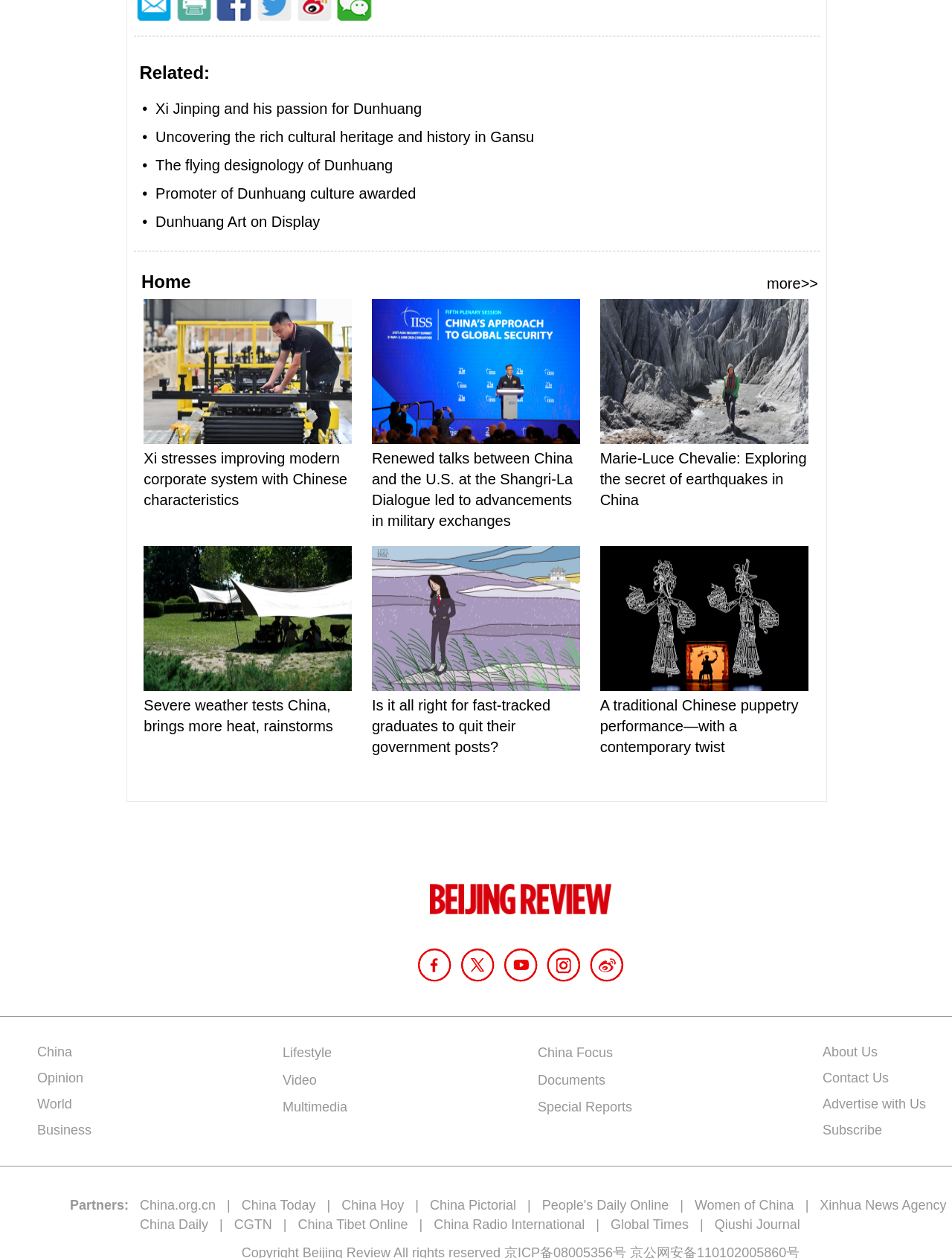Find and specify the bounding box coordinates that correspond to the clickable region for the instruction: "Click on Xi Jinping and his passion for Dunhuang".

[0.163, 0.08, 0.443, 0.093]